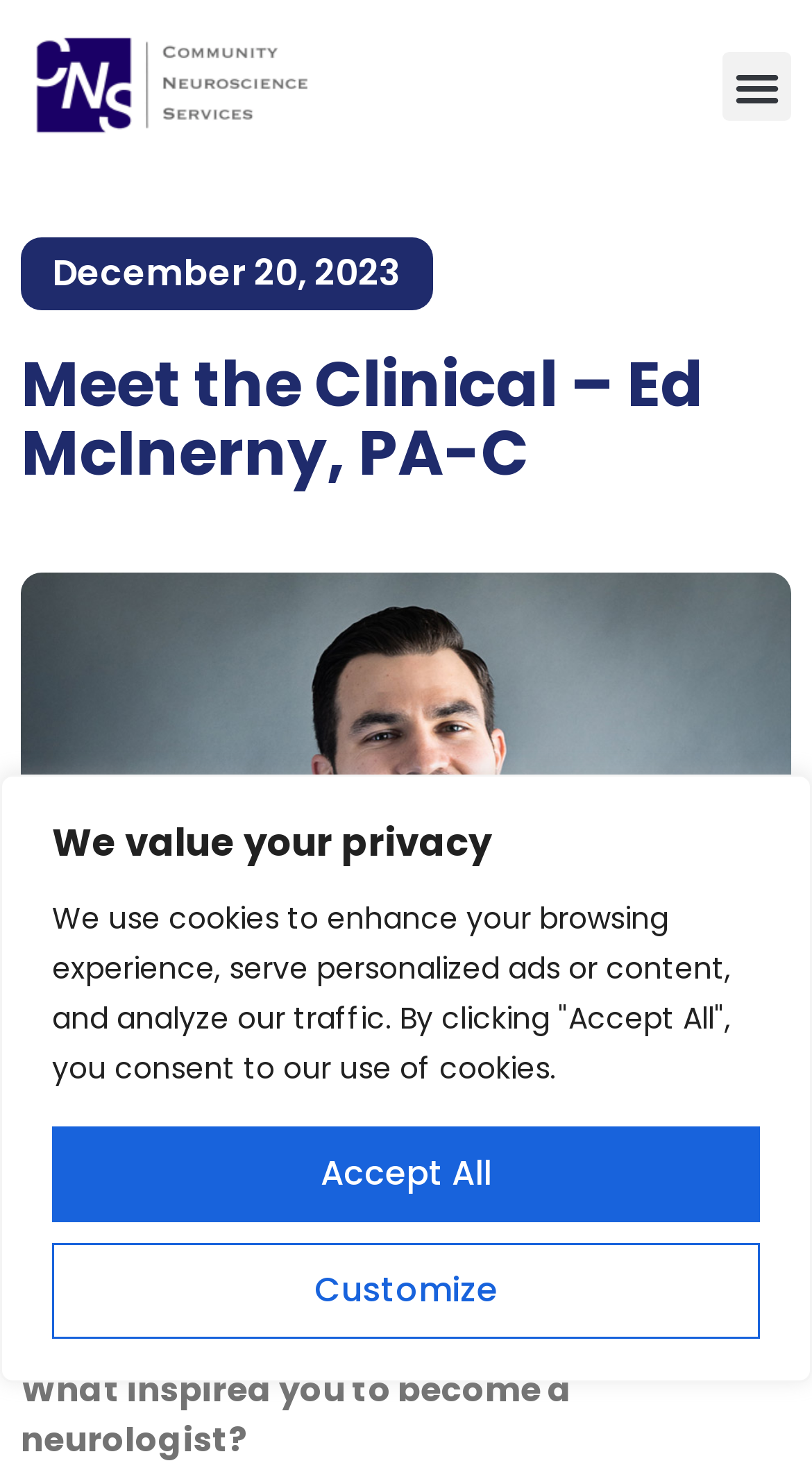Look at the image and give a detailed response to the following question: What is Ed's profession?

The webpage introduces Ed as 'our office Physician Assistant, Edward McInerny, PA-C.' which indicates that Ed is a Physician Assistant.